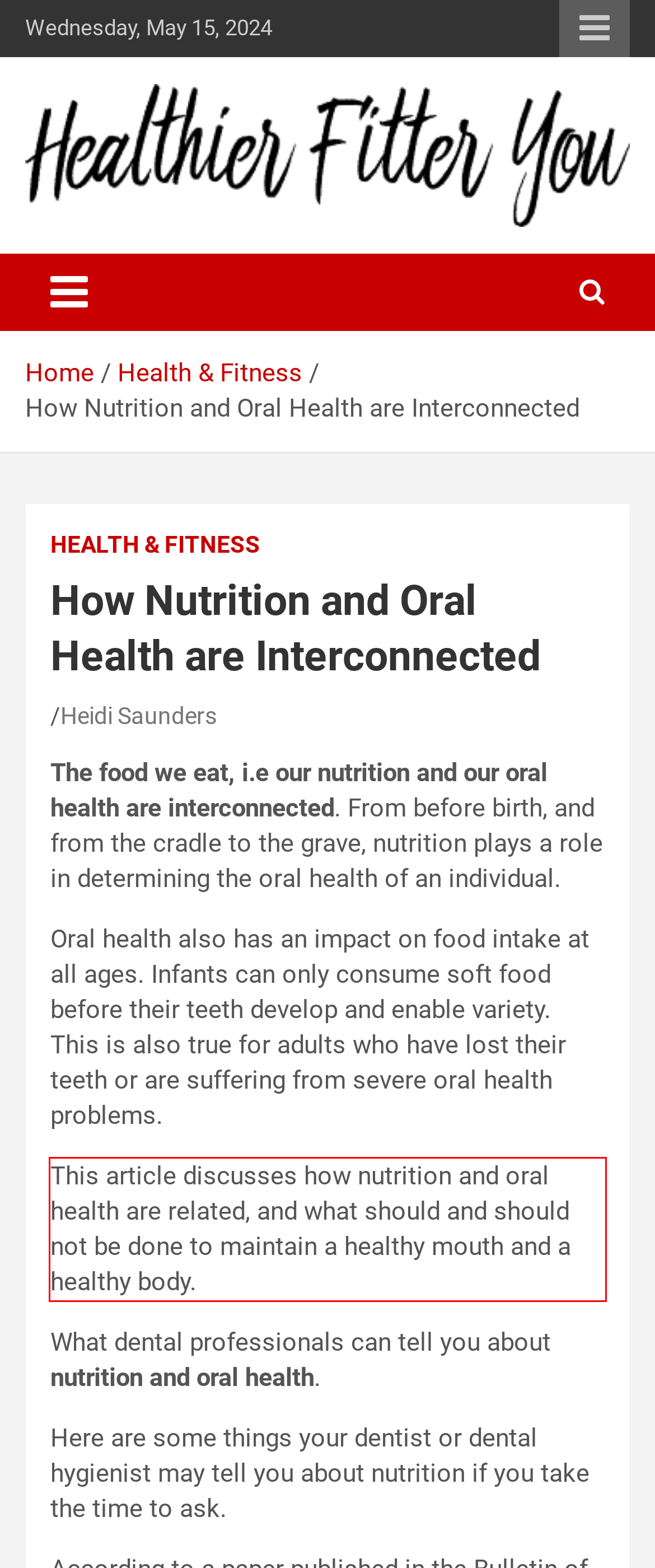You have a screenshot of a webpage, and there is a red bounding box around a UI element. Utilize OCR to extract the text within this red bounding box.

This article discusses how nutrition and oral health are related, and what should and should not be done to maintain a healthy mouth and a healthy body.